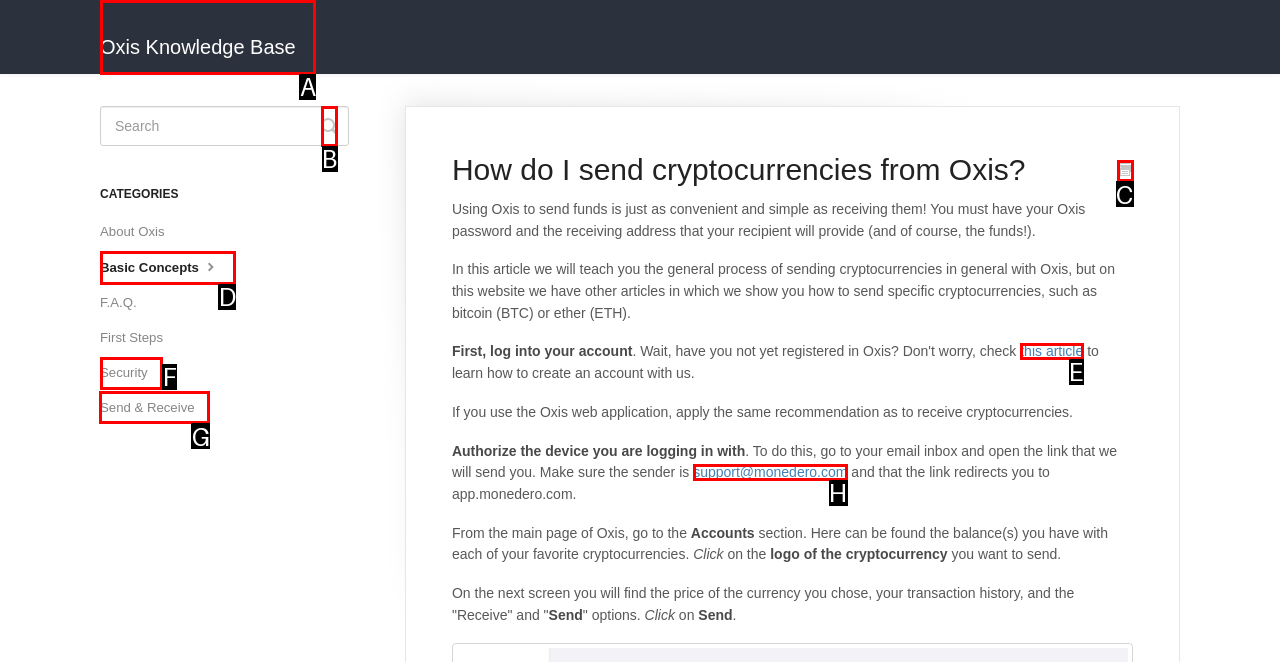Identify which lettered option to click to carry out the task: Read about sending and receiving cryptocurrencies. Provide the letter as your answer.

G